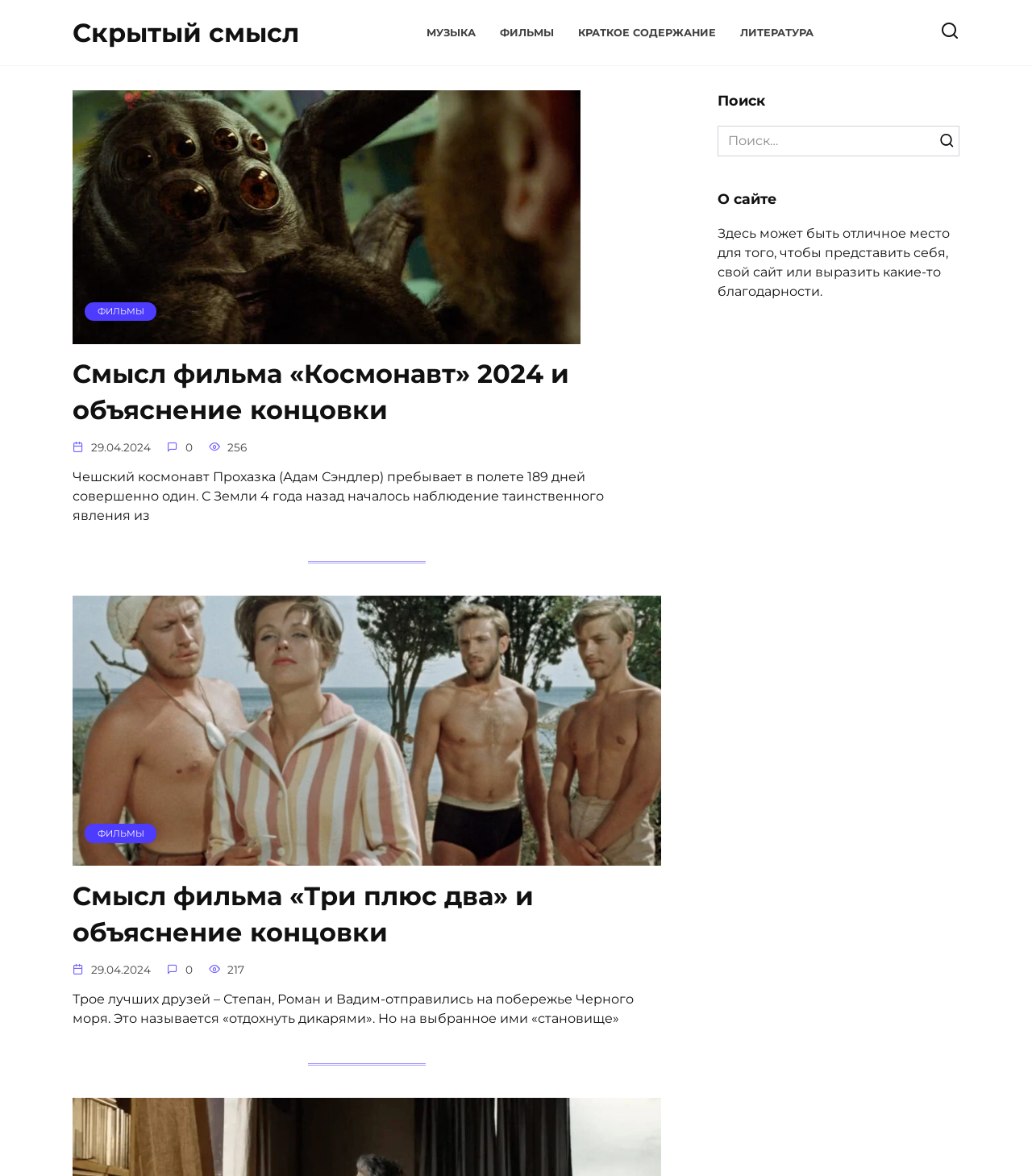How many search boxes are on the page? Observe the screenshot and provide a one-word or short phrase answer.

1